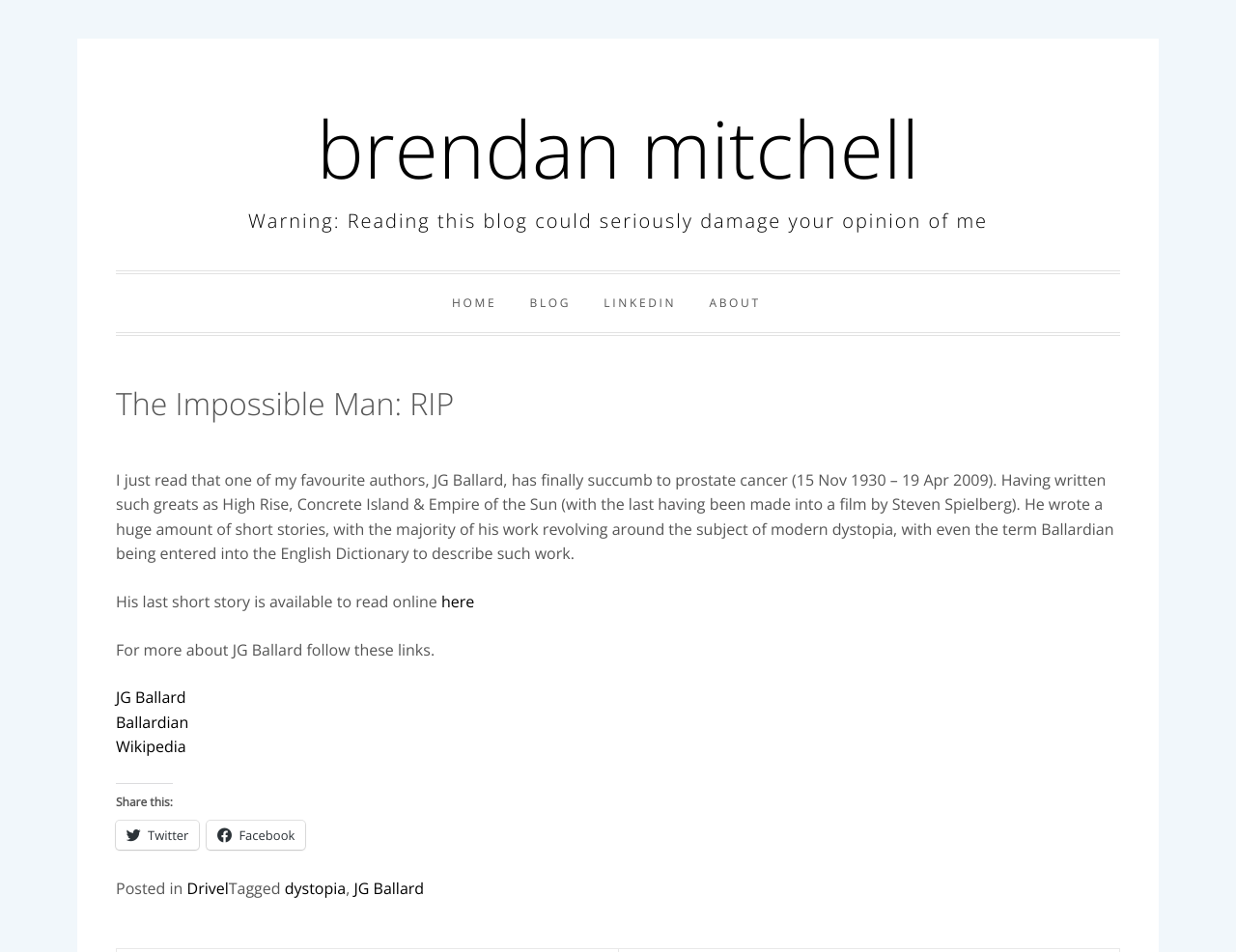Refer to the image and provide a thorough answer to this question:
What is the name of the author mentioned in the article?

The article mentions that the author JG Ballard has finally succumbed to prostate cancer, and provides information about his life and work.